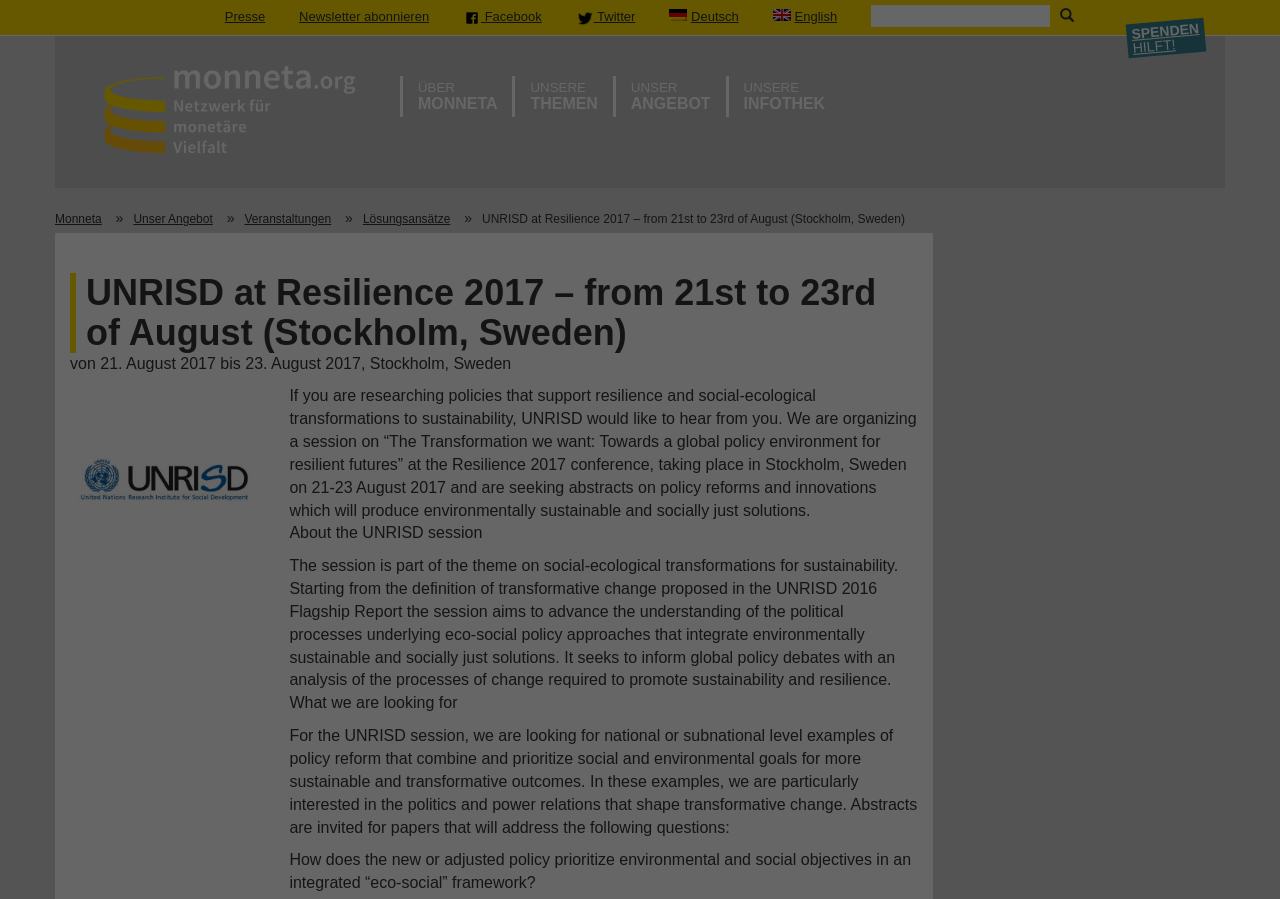What is the main title displayed on this webpage?

UNRISD at Resilience 2017 – from 21st to 23rd of August (Stockholm, Sweden)